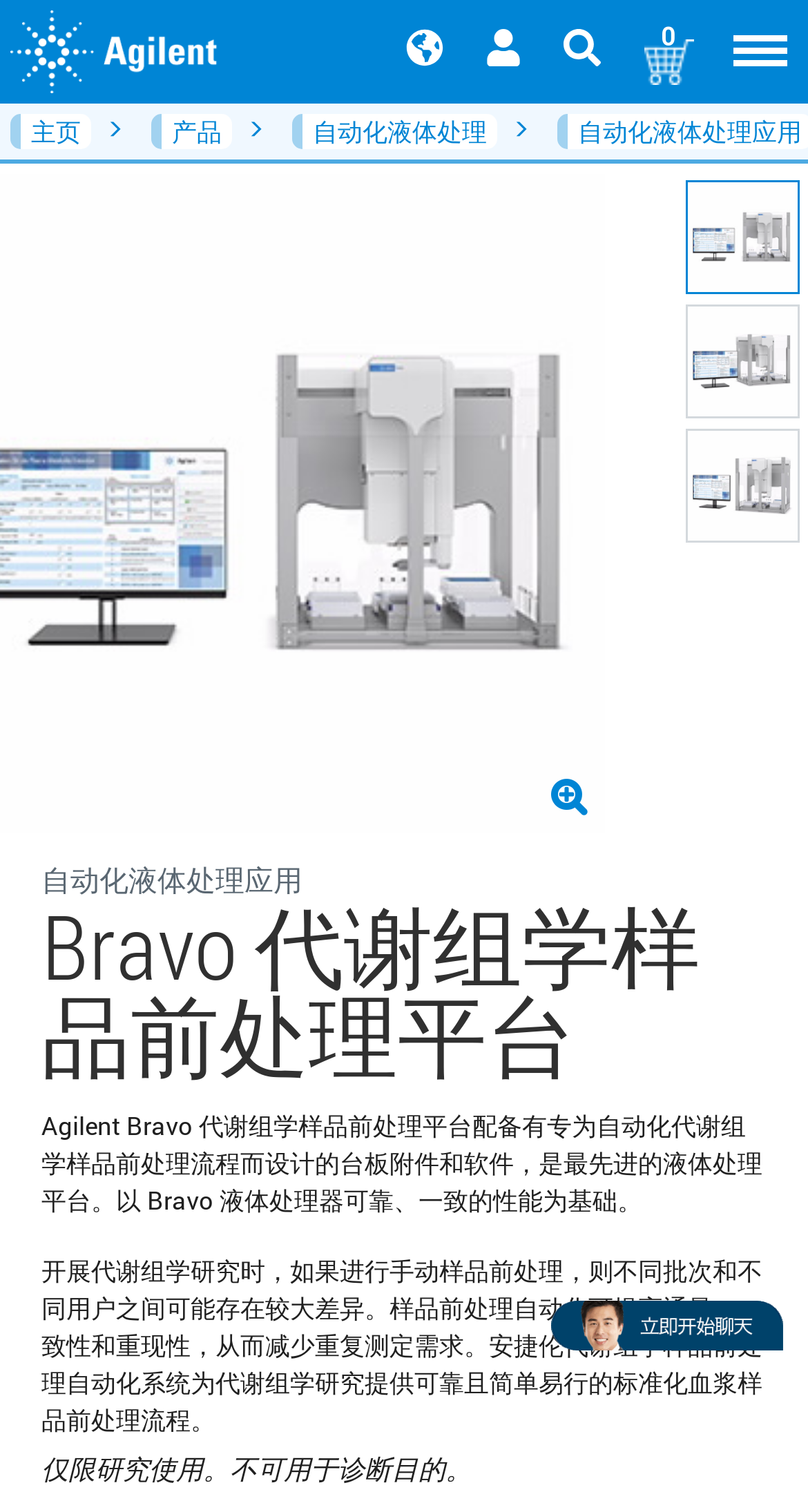What is the name of the company?
Deliver a detailed and extensive answer to the question.

The name of the company can be found in the top-left corner of the webpage, where the logo and the company name 'Agilent Technologies' are displayed.